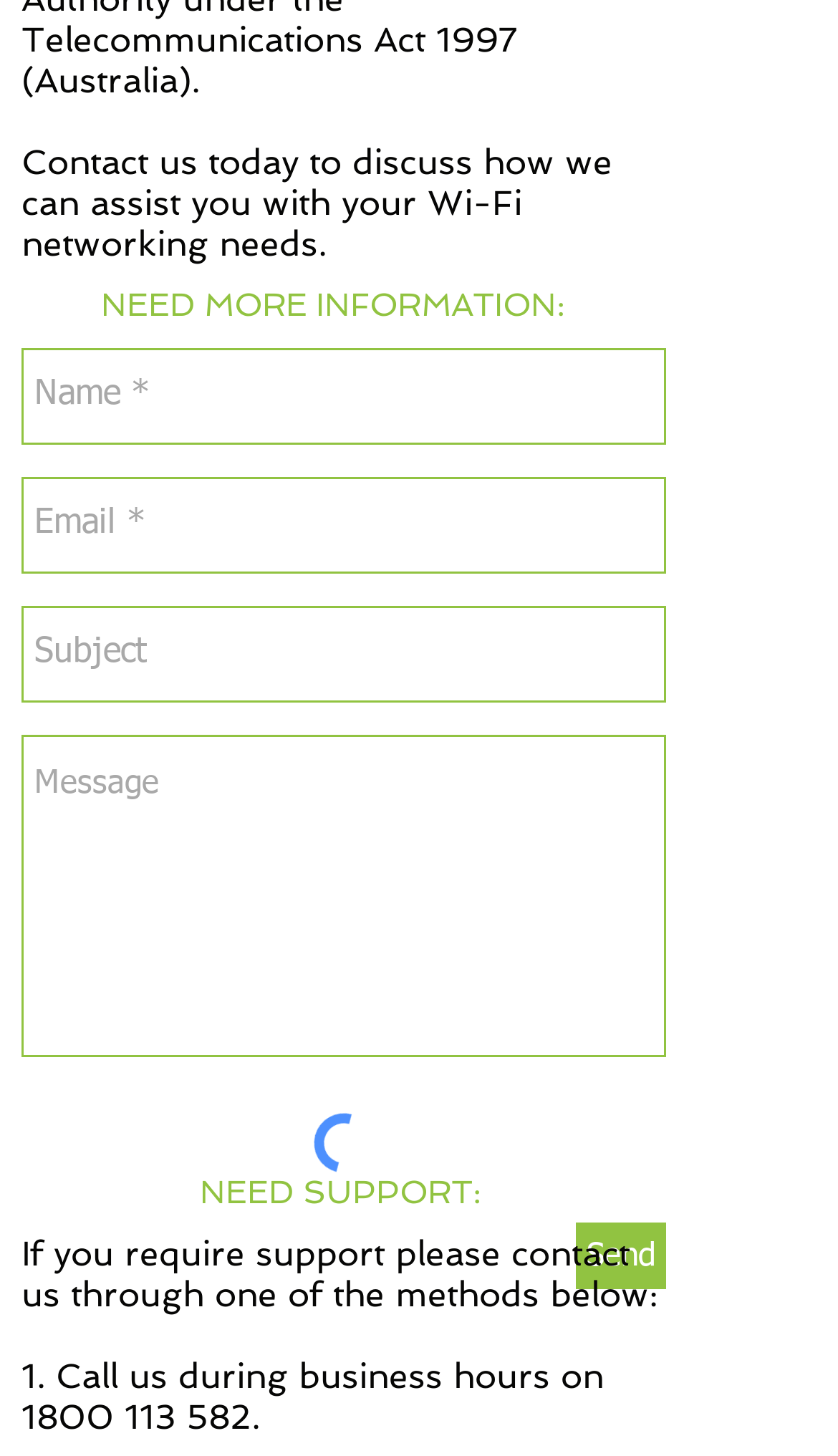Respond to the question below with a concise word or phrase:
What is the required information to send a message?

Name and Email